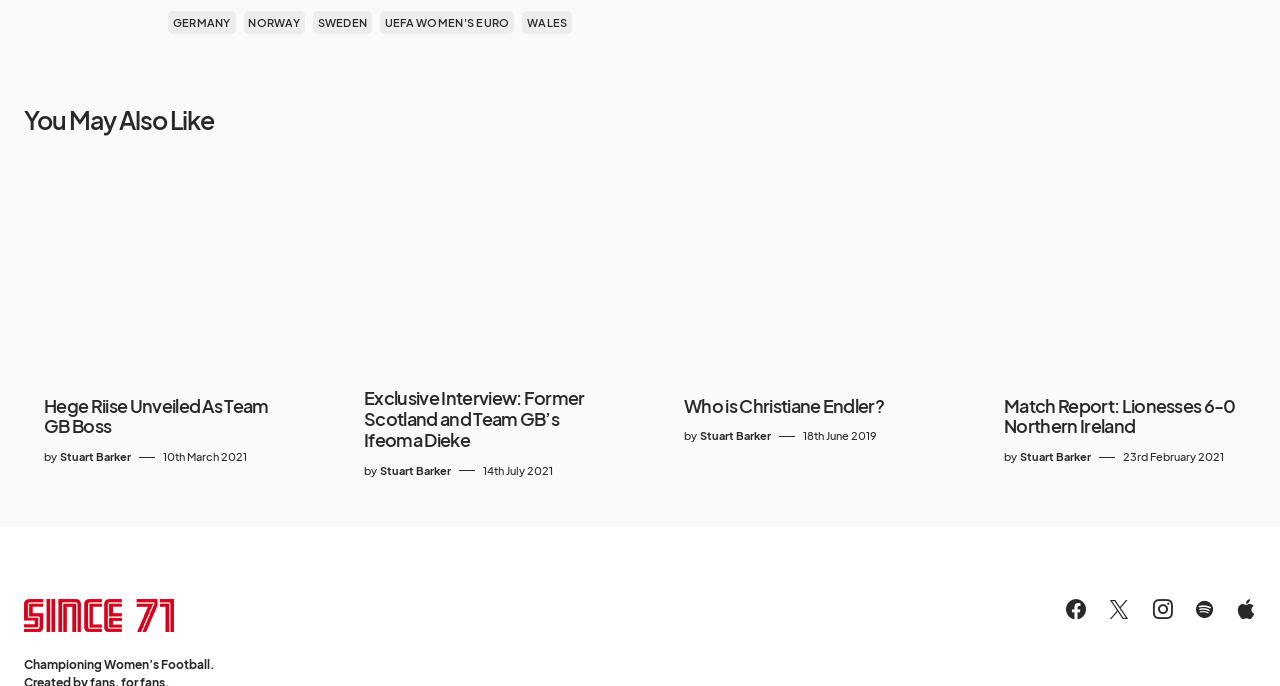Locate the bounding box coordinates of the element that should be clicked to fulfill the instruction: "Check out the Since 71 image".

[0.019, 0.873, 0.136, 0.921]